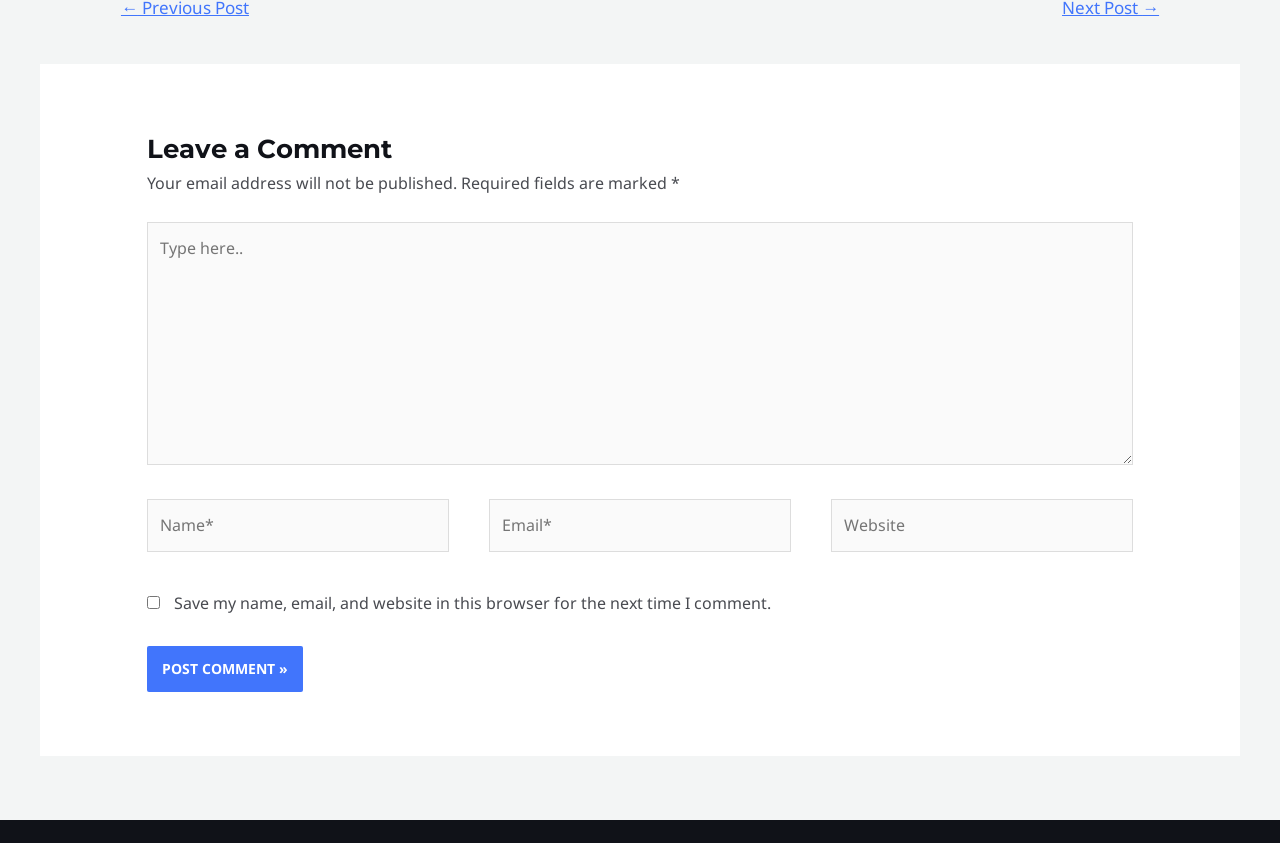Answer in one word or a short phrase: 
What is the purpose of the checkbox?

Save comment info